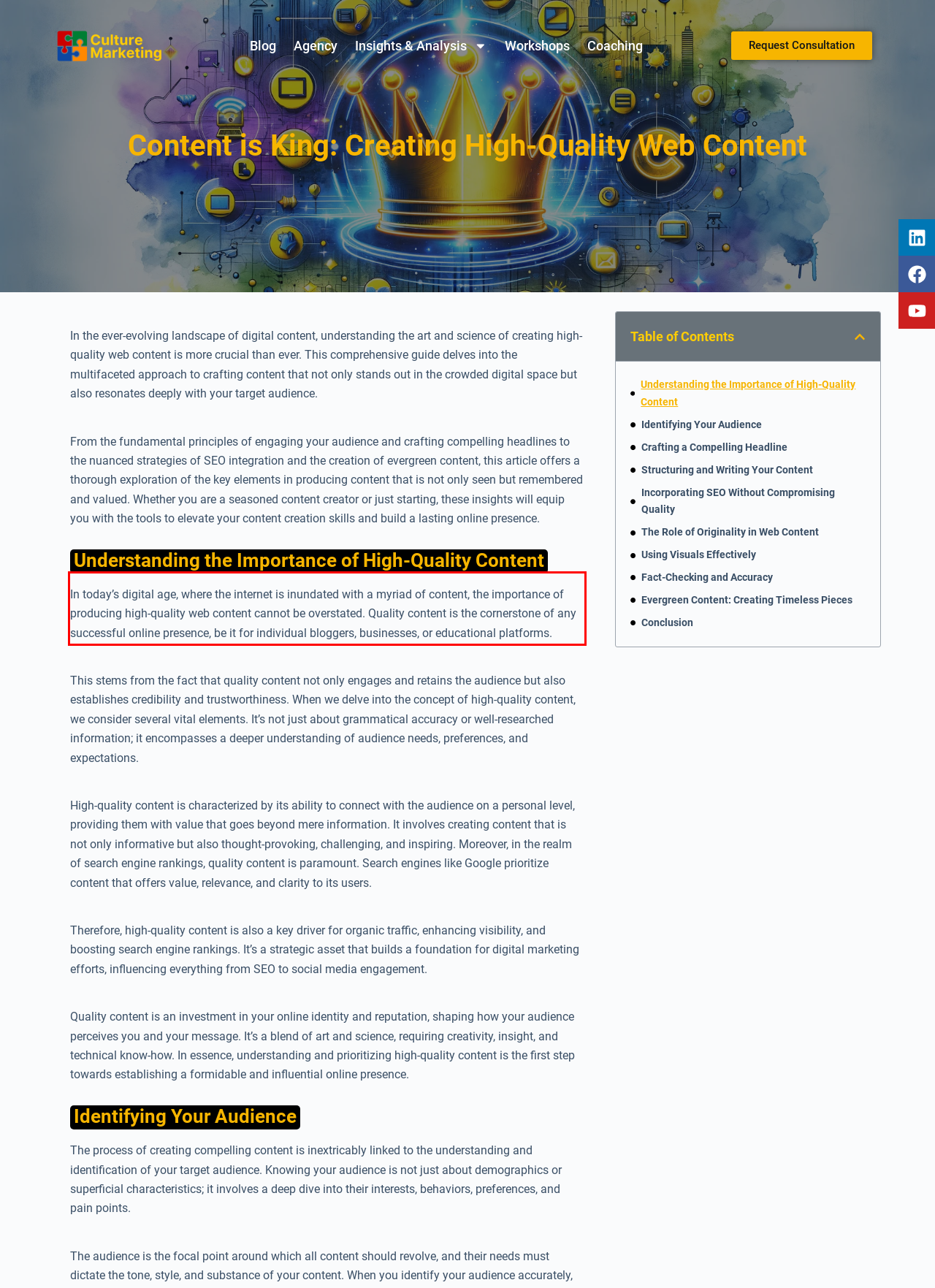Please use OCR to extract the text content from the red bounding box in the provided webpage screenshot.

In today’s digital age, where the internet is inundated with a myriad of content, the importance of producing high-quality web content cannot be overstated. Quality content is the cornerstone of any successful online presence, be it for individual bloggers, businesses, or educational platforms.